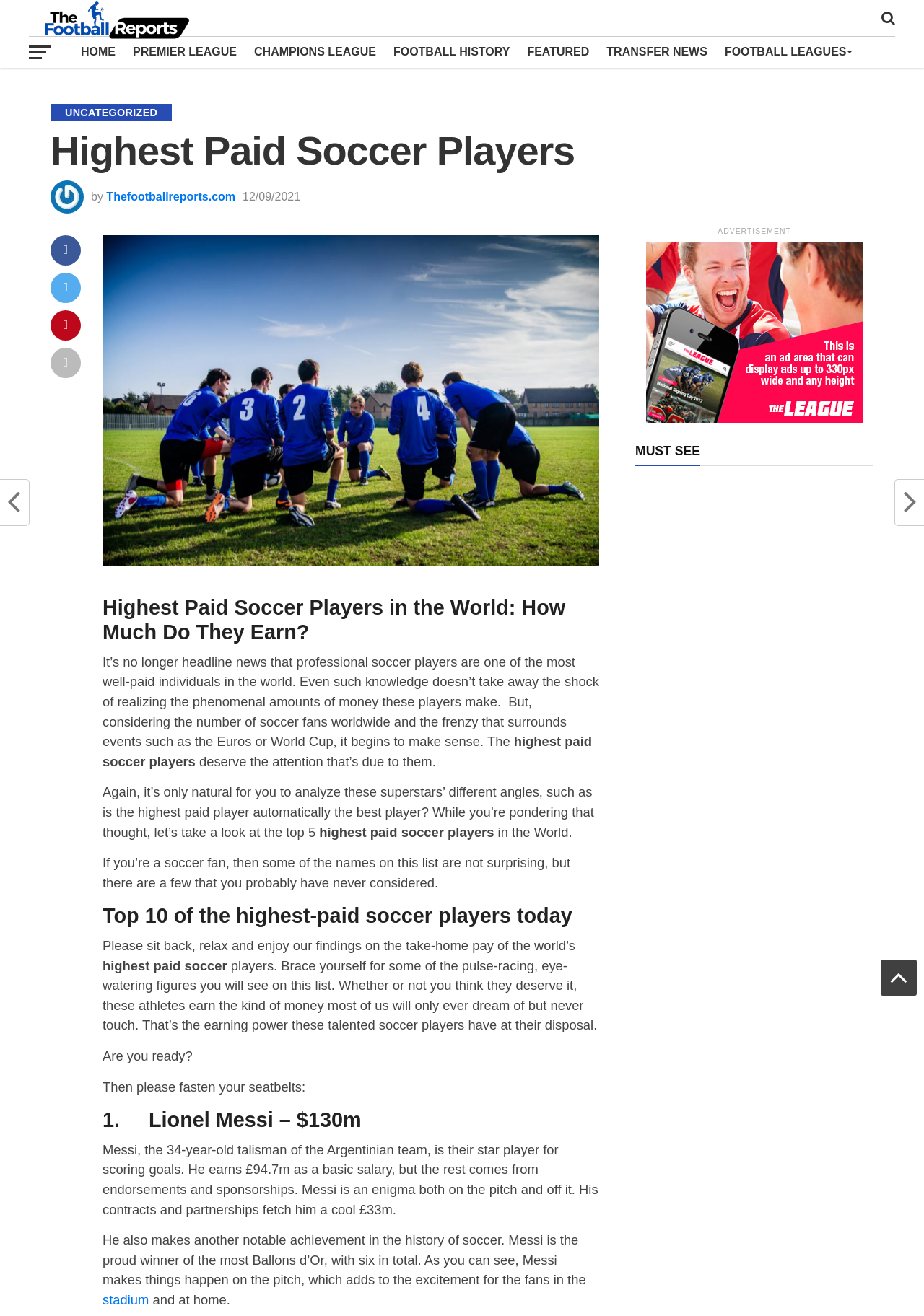Determine the bounding box coordinates (top-left x, top-left y, bottom-right x, bottom-right y) of the UI element described in the following text: FEATURED

[0.561, 0.027, 0.647, 0.052]